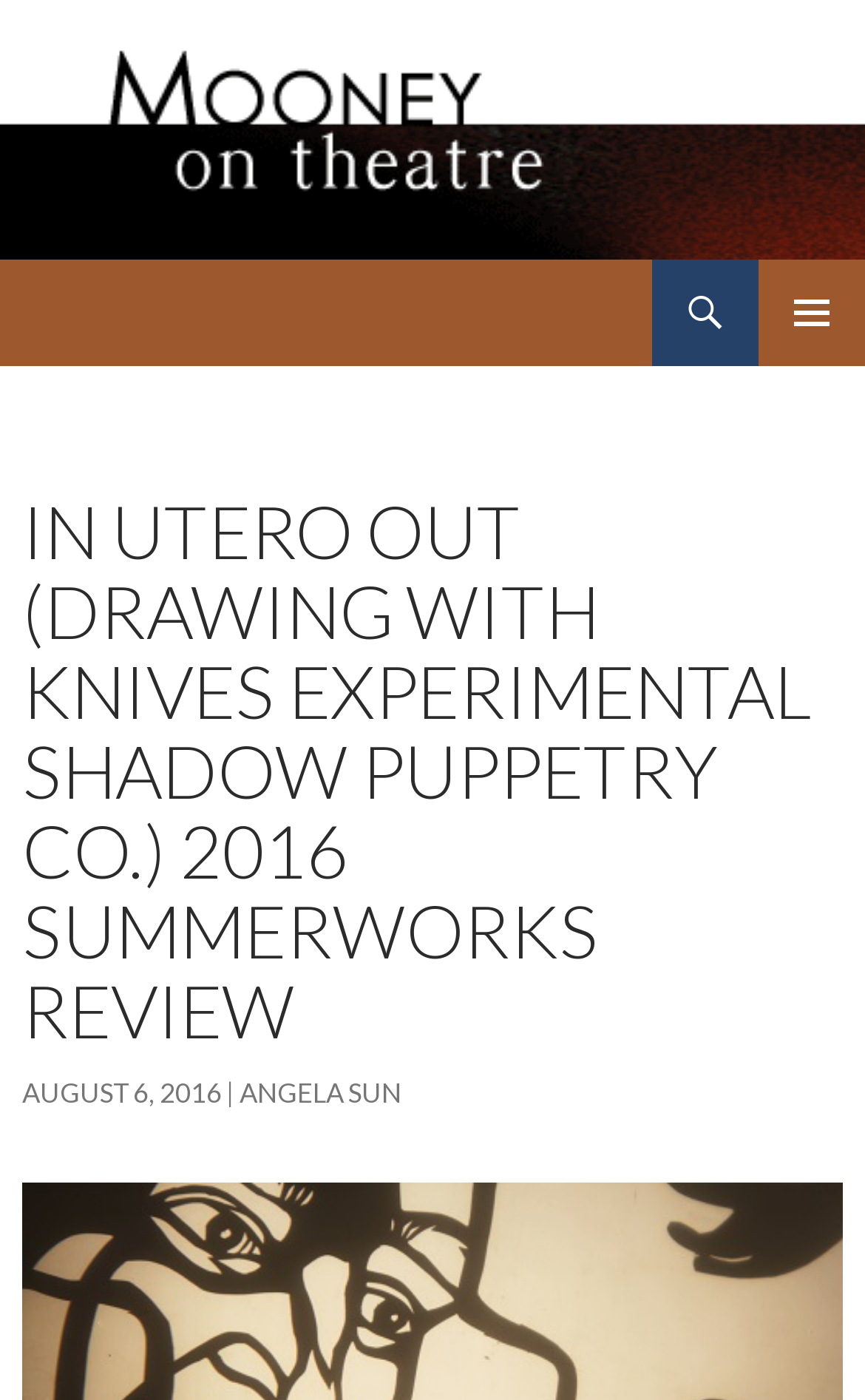Give a detailed account of the webpage's layout and content.

The webpage is a review of a performance titled "In Utero Out" by Drawing With Knives experimental shadow puppetry co. at the 2016 SummerWorks festival. At the top left corner, there is a logo of Mooney on Theatre, which is duplicated side by side. Below the logo, there is a heading that reads "Mooney on Theatre". 

To the right of the logo, there are three links: "Search", a button labeled "PRIMARY MENU", and a "SKIP TO CONTENT" link. The "SKIP TO CONTENT" link is positioned above a header section that spans the entire width of the page. 

In the header section, there is a large heading that displays the title of the review, "IN UTERO OUT (DRAWING WITH KNIVES EXPERIMENTAL SHADOW PUPPETRY CO.) 2016 SUMMERWORKS REVIEW". Below the title, there are two links: "AUGUST 6, 2016" and "ANGELA SUN", which are positioned side by side. The "AUGUST 6, 2016" link is accompanied by a time element.